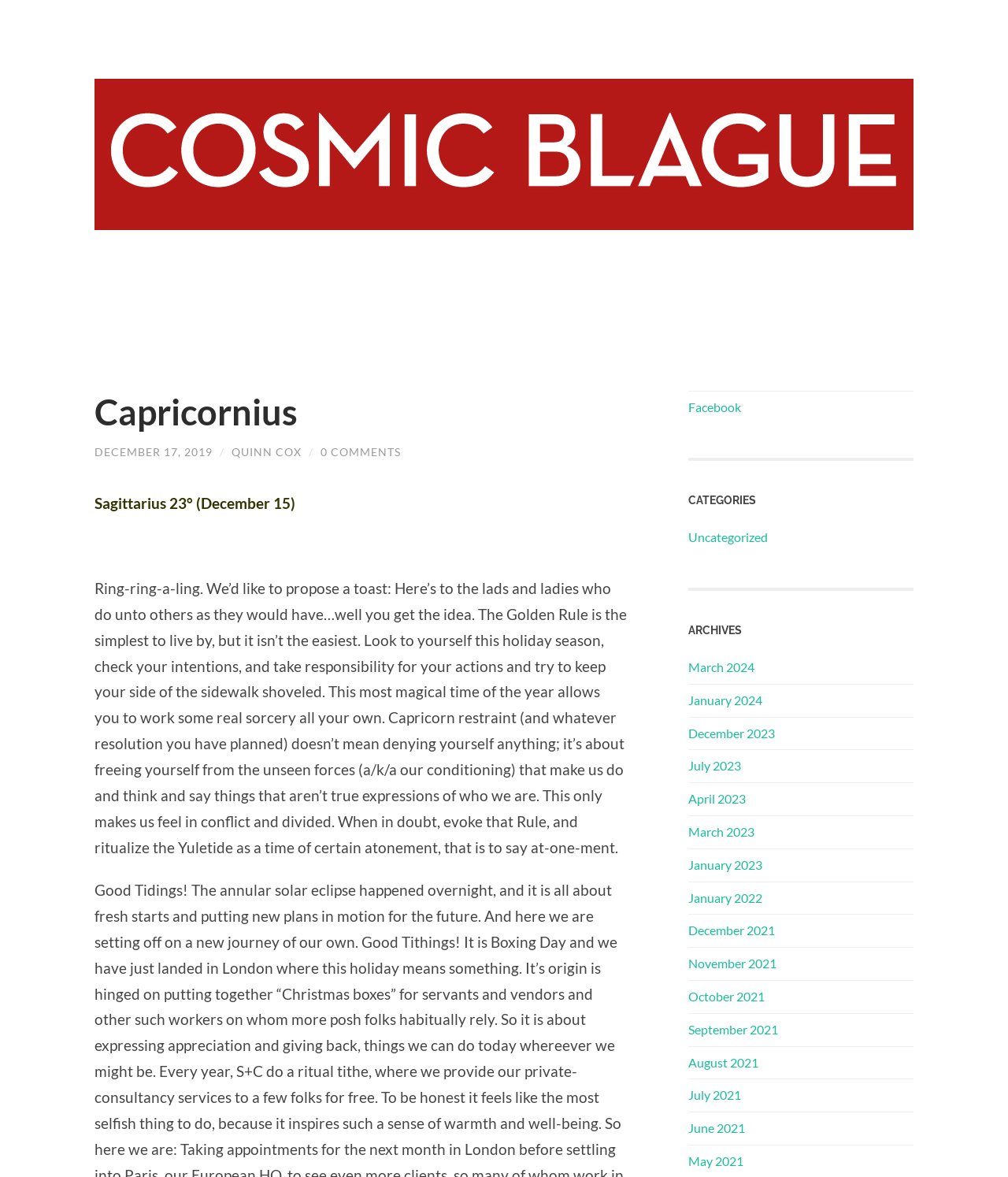Answer the question in one word or a short phrase:
How many comments does the article have?

0